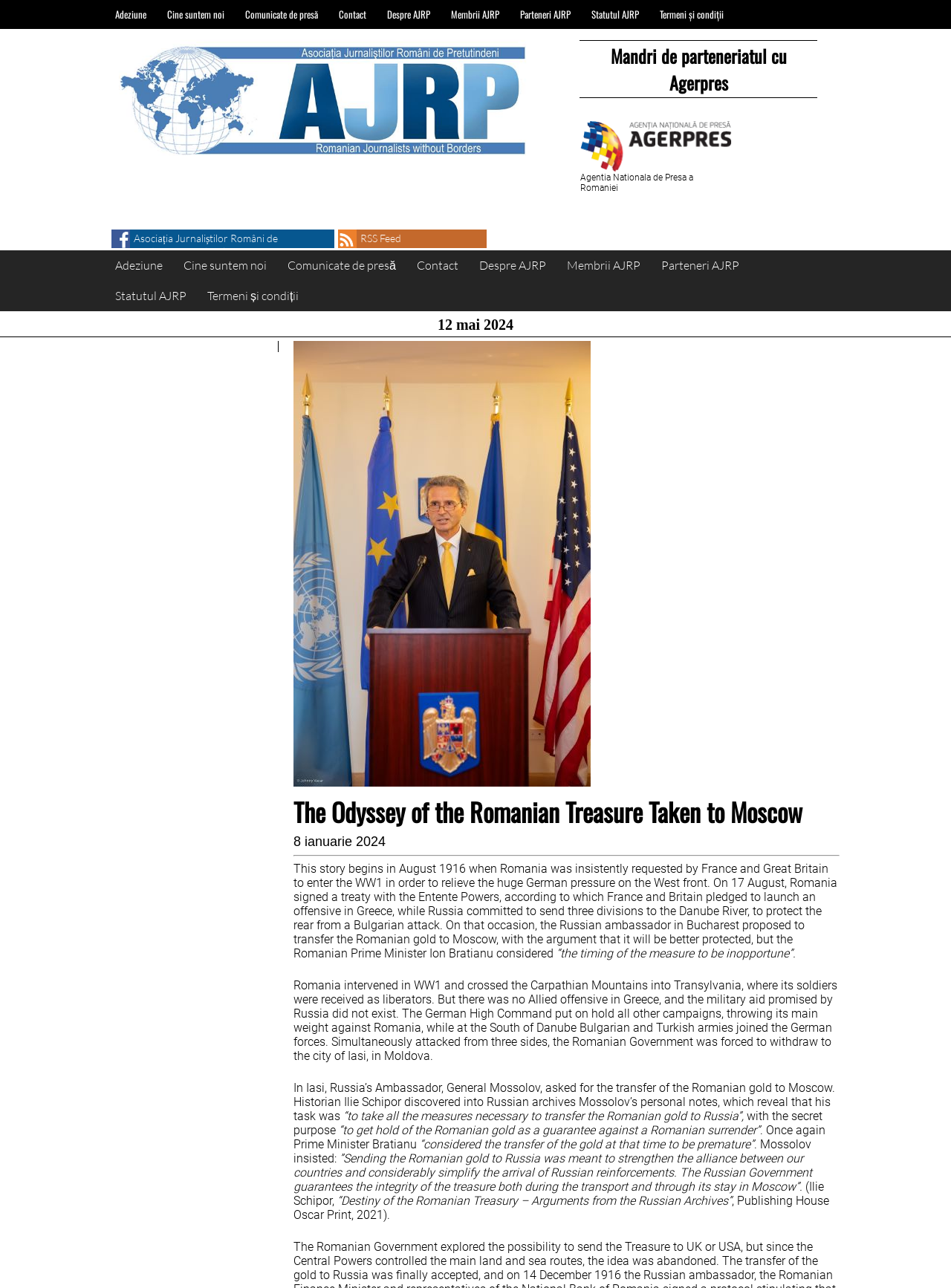Respond to the following question using a concise word or phrase: 
What is the name of the national press agency mentioned?

Agerpres